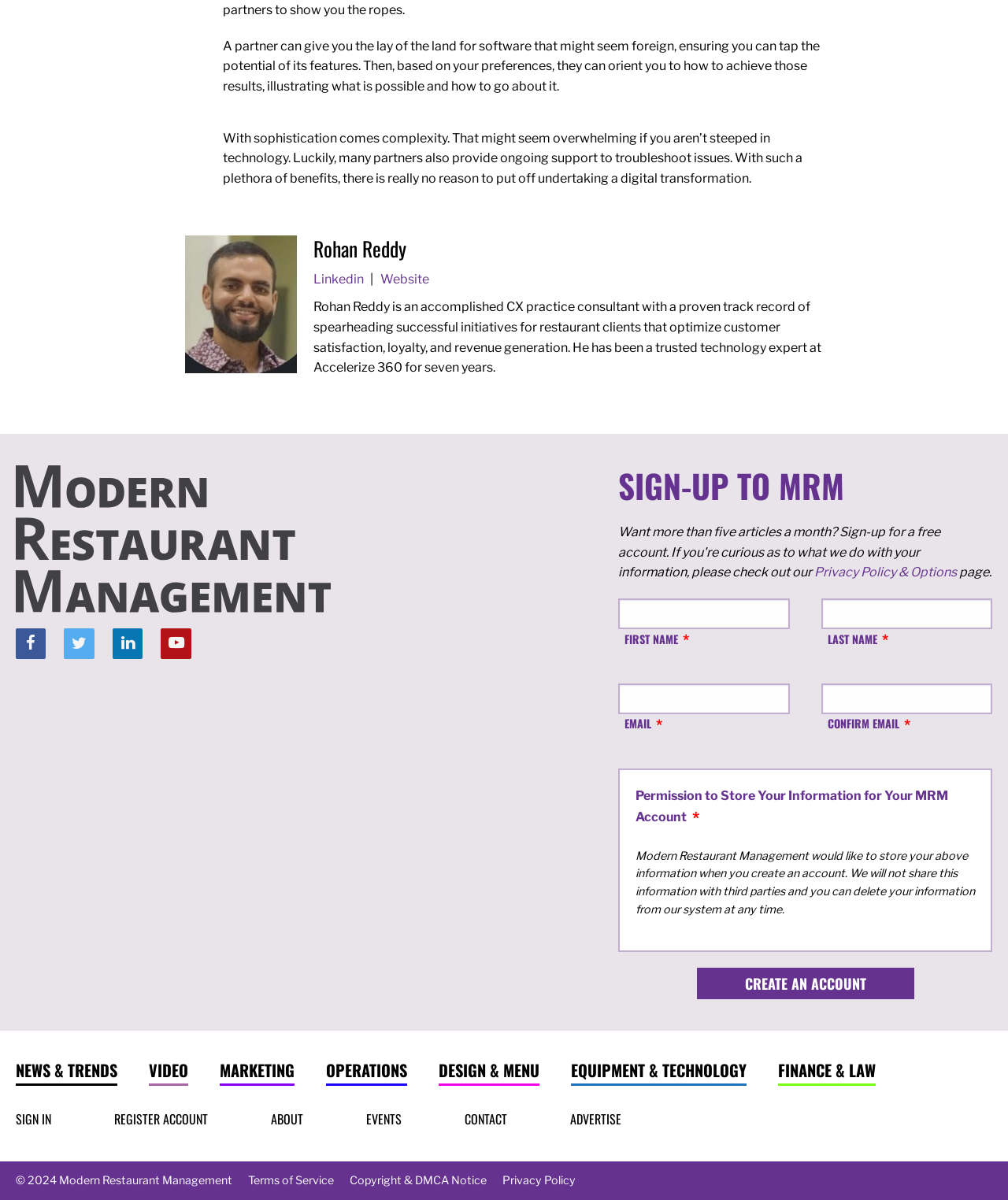Provide the bounding box coordinates of the UI element that matches the description: "Copyright & DMCA Notice".

[0.347, 0.978, 0.483, 0.989]